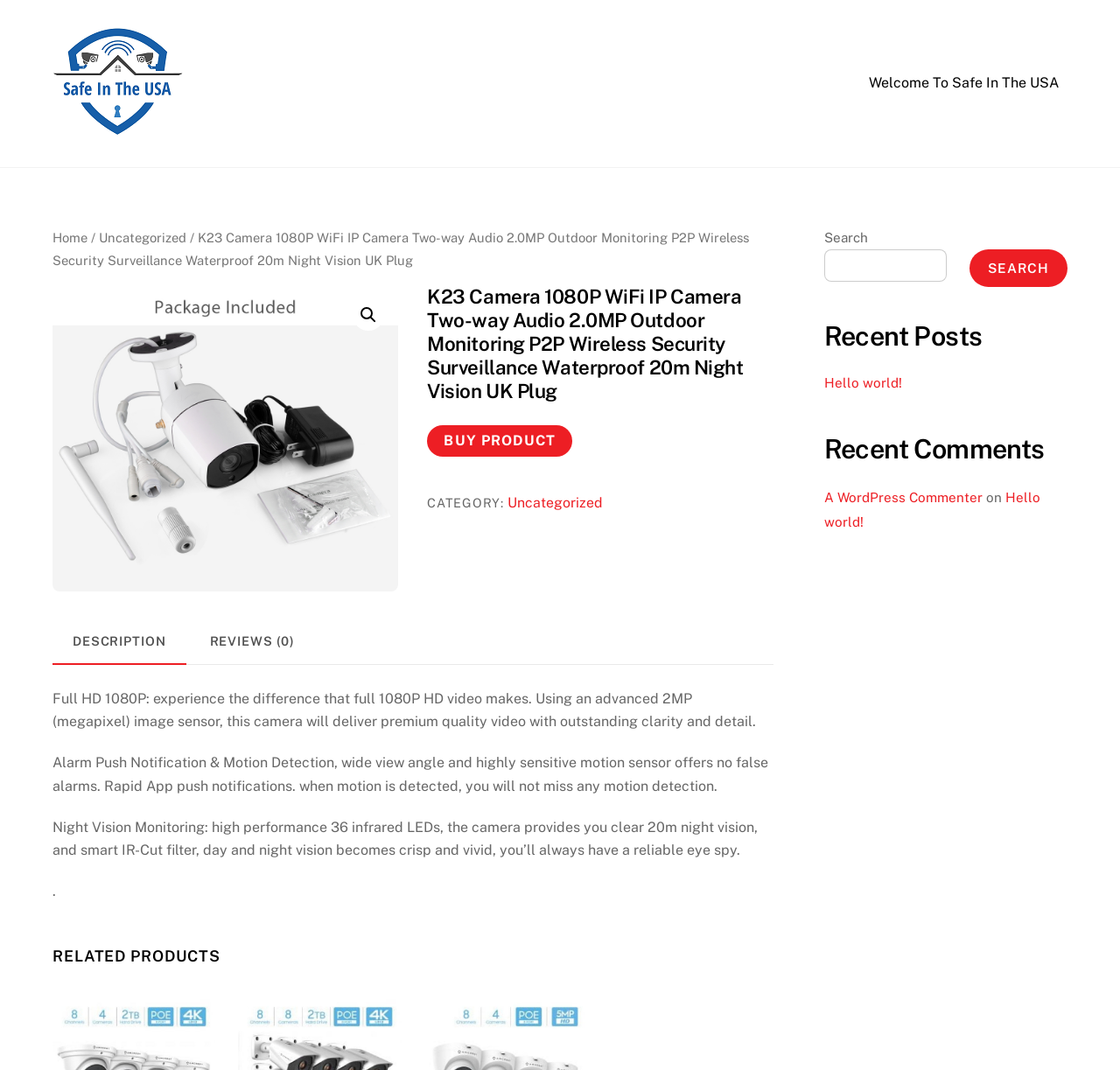Identify the bounding box coordinates of the element that should be clicked to fulfill this task: "Check recent posts". The coordinates should be provided as four float numbers between 0 and 1, i.e., [left, top, right, bottom].

[0.736, 0.298, 0.953, 0.33]